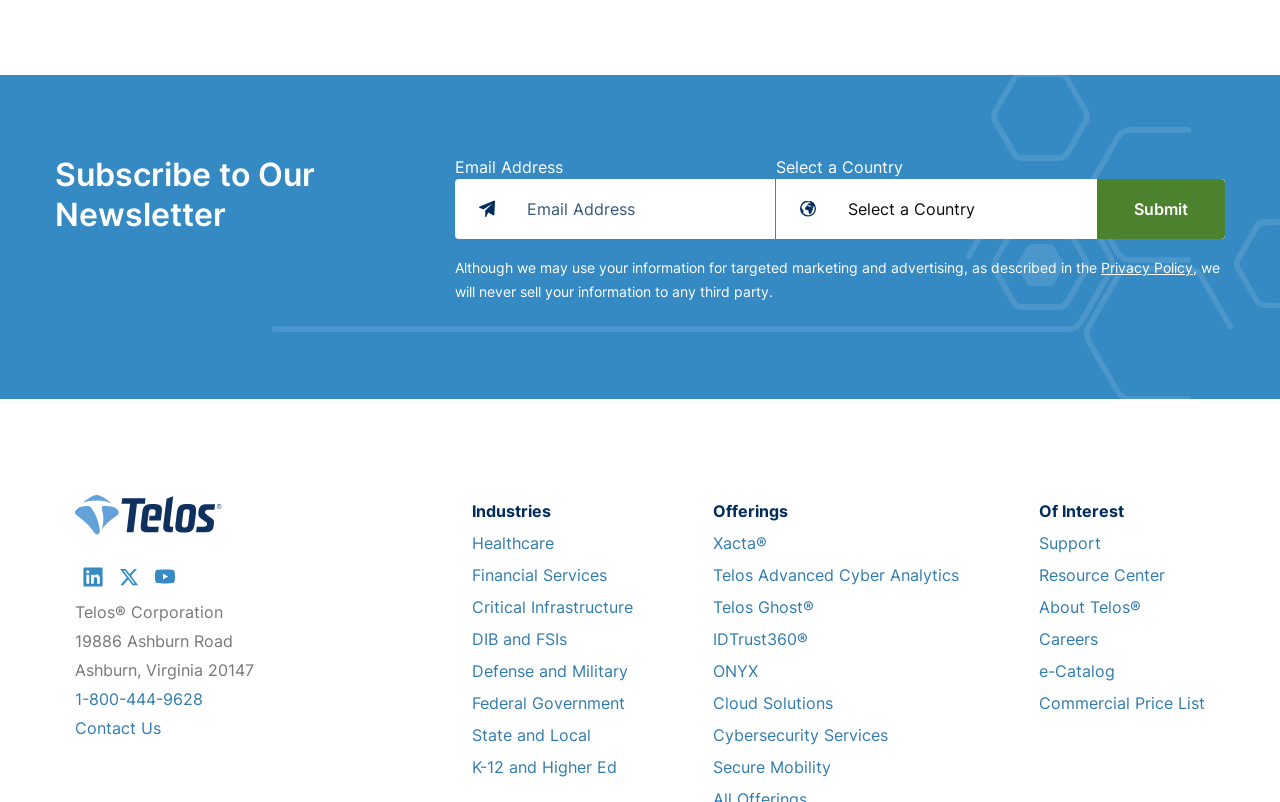What is the purpose of the 'Submit' button?
Please provide a comprehensive answer to the question based on the webpage screenshot.

The 'Submit' button is located next to the email address field and is likely used to submit the email address to the company's newsletter subscription list.